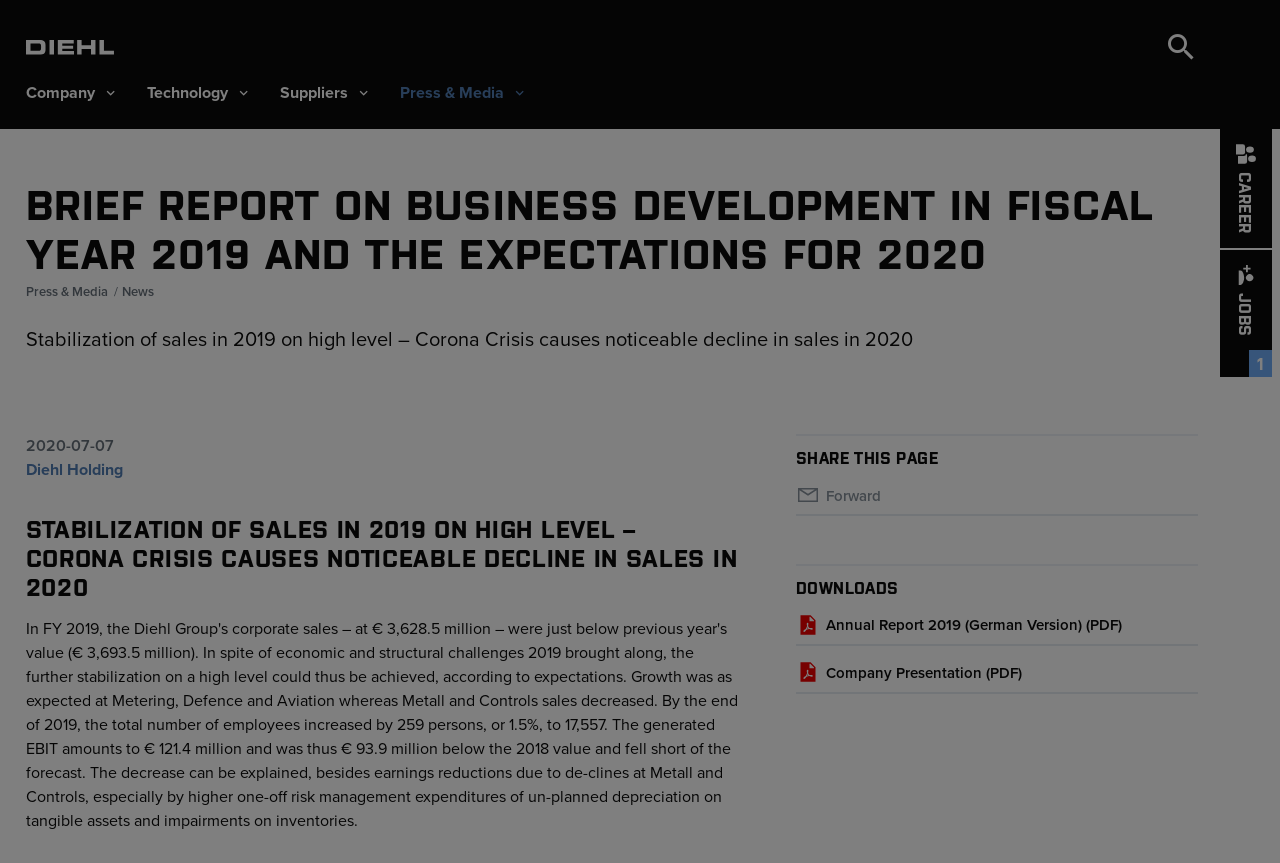Bounding box coordinates are specified in the format (top-left x, top-left y, bottom-right x, bottom-right y). All values are floating point numbers bounded between 0 and 1. Please provide the bounding box coordinate of the region this sentence describes: Jobs 1

[0.953, 0.29, 0.993, 0.437]